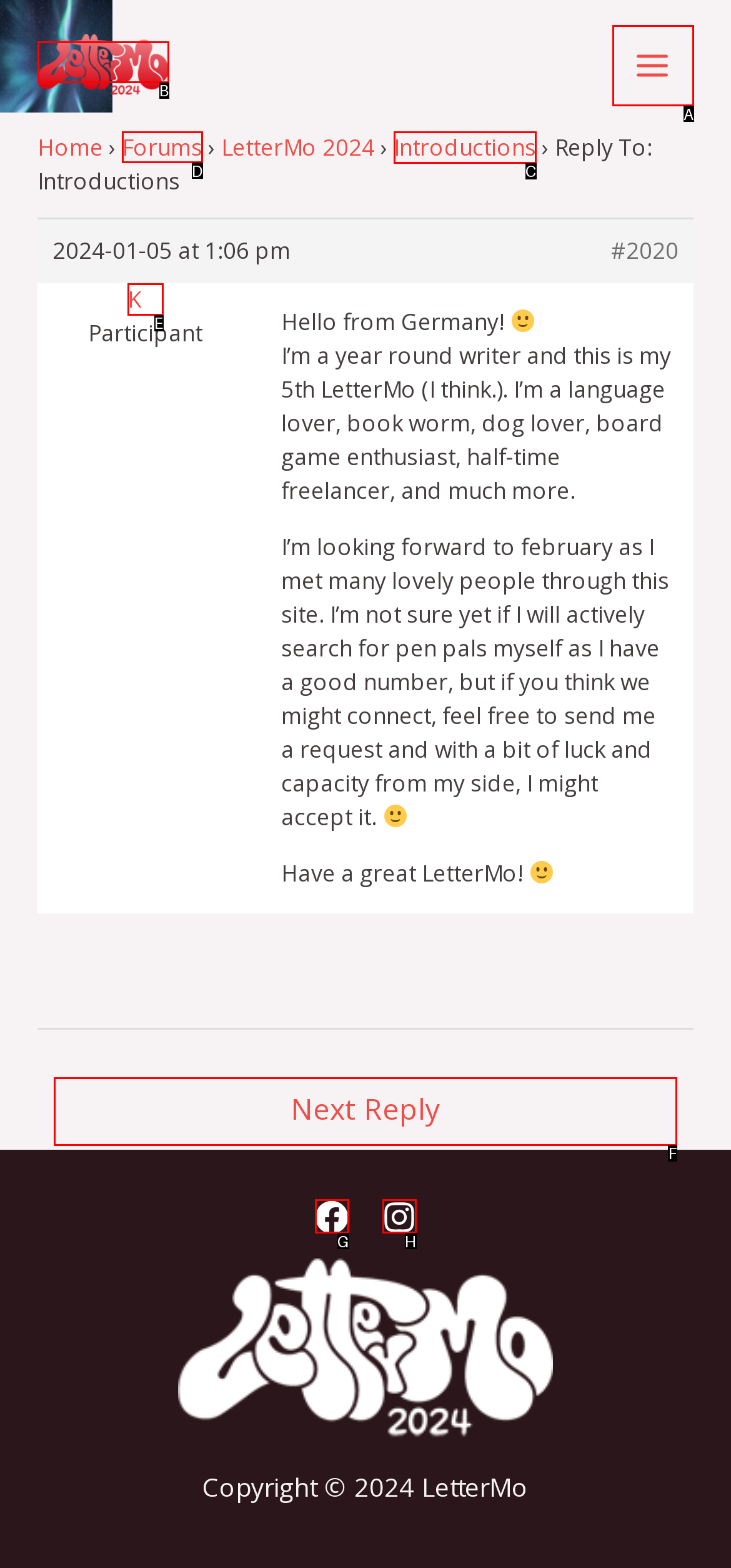Please indicate which option's letter corresponds to the task: Click the logo by examining the highlighted elements in the screenshot.

None